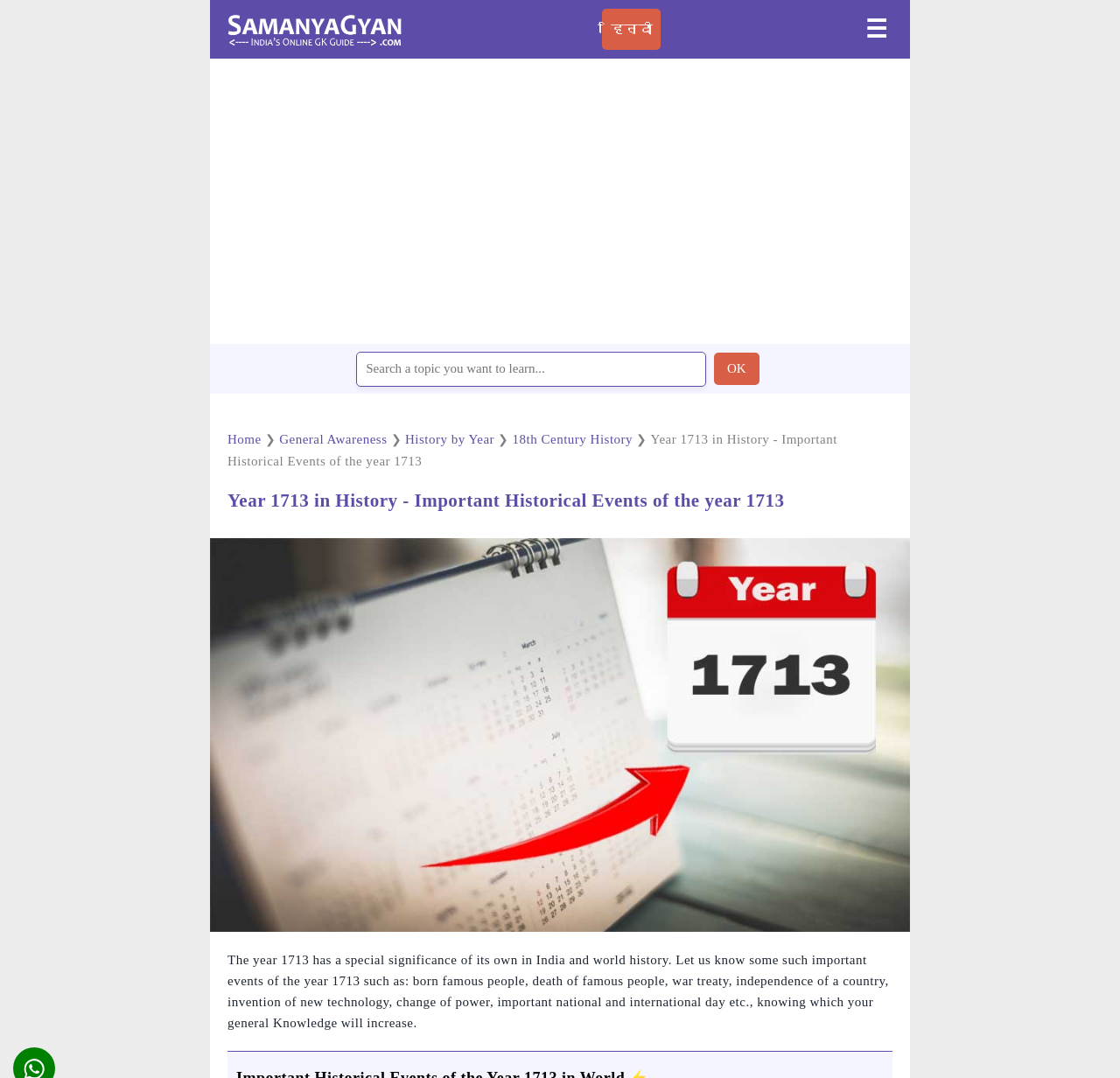What type of events are discussed on this webpage?
Using the visual information, respond with a single word or phrase.

Historical events